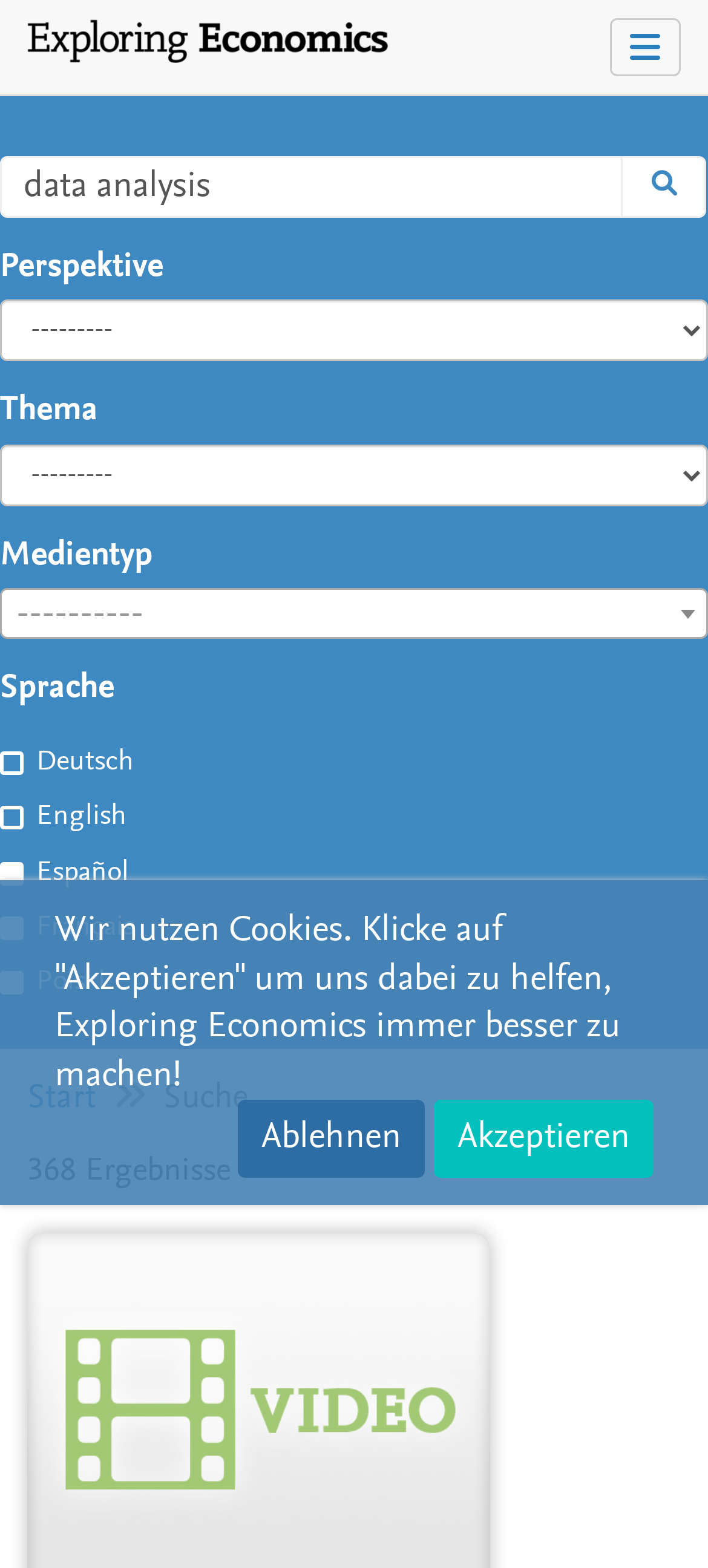Find the bounding box coordinates corresponding to the UI element with the description: "parent_node: Français name="language" value="fr"". The coordinates should be formatted as [left, top, right, bottom], with values as floats between 0 and 1.

[0.0, 0.584, 0.033, 0.599]